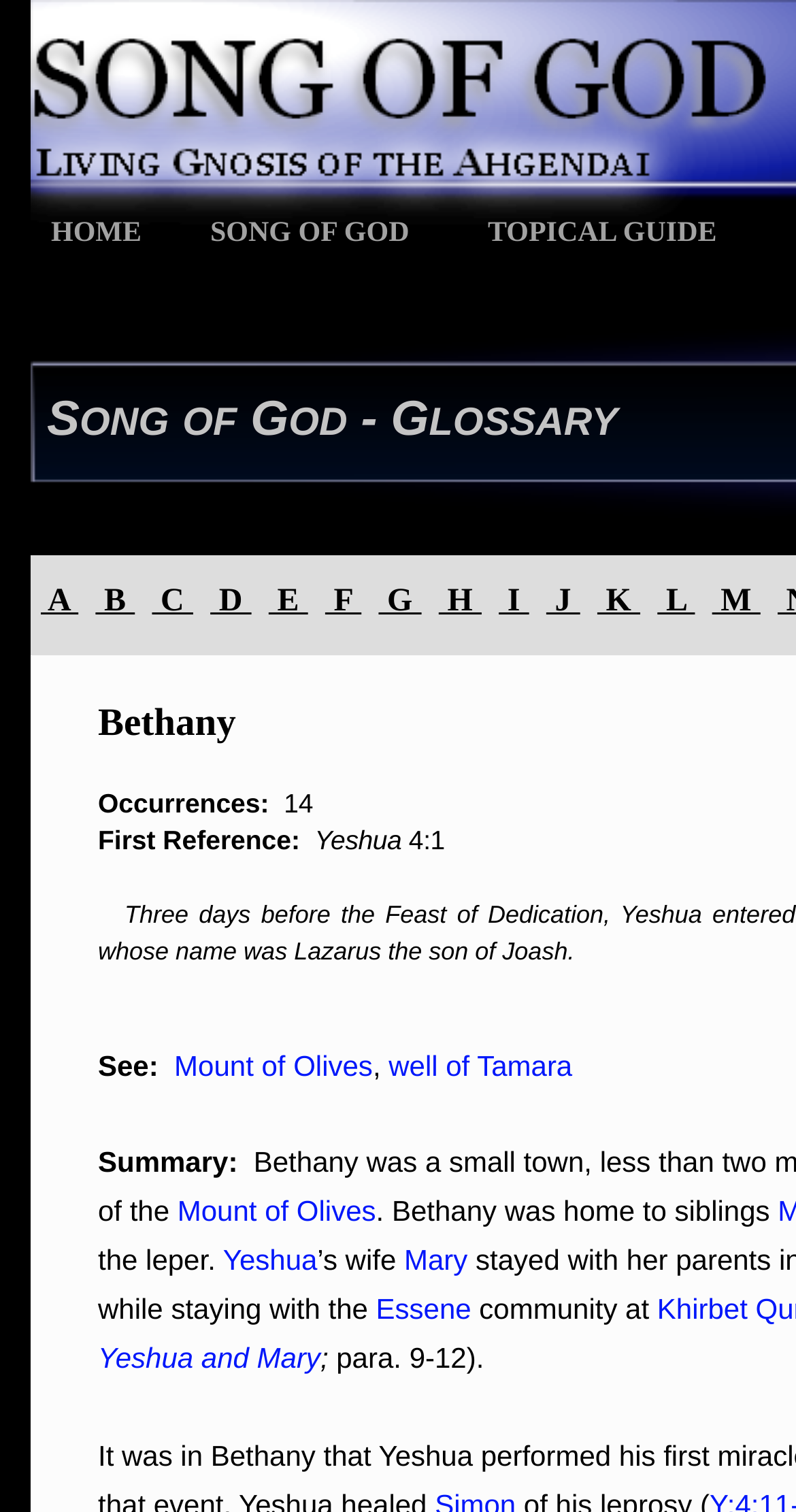How many occurrences of a term are mentioned on this webpage?
Refer to the image and provide a detailed answer to the question.

The webpage mentions that there are 14 occurrences of a term, which is stated in the section 'Occurrences'.